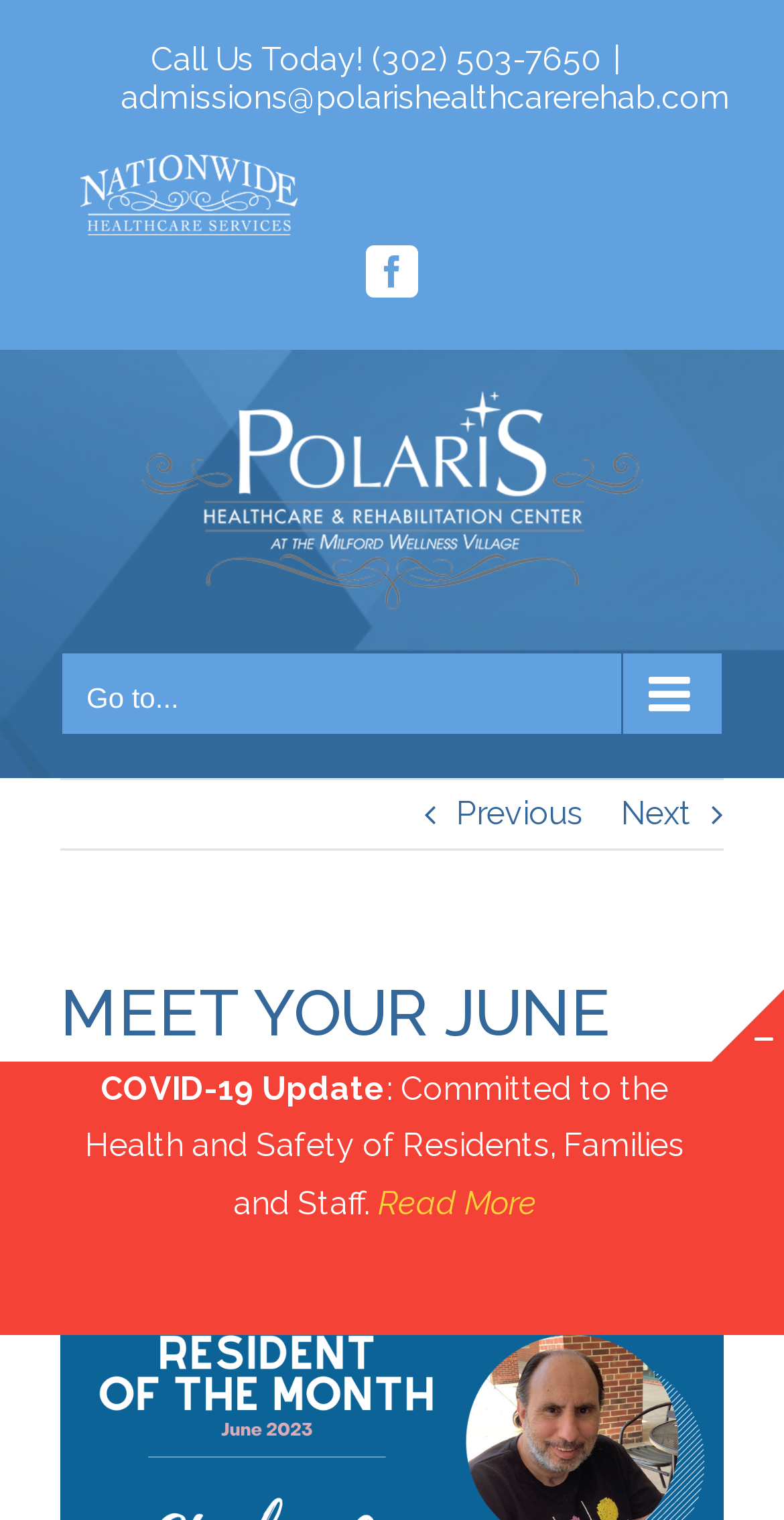Locate the bounding box coordinates of the UI element described by: "Peter Triezenberg". The bounding box coordinates should consist of four float numbers between 0 and 1, i.e., [left, top, right, bottom].

None